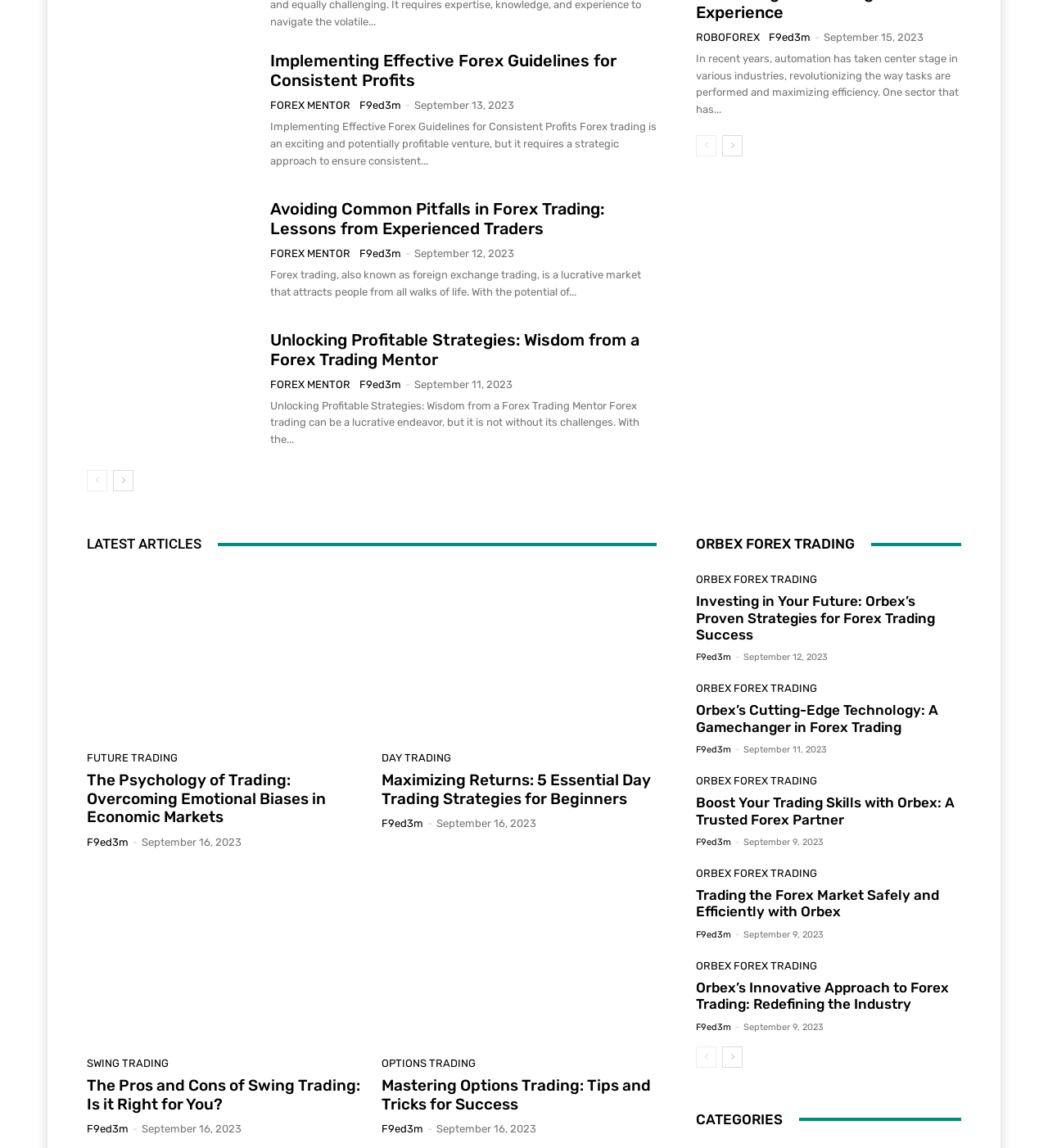What is the date of the latest article on the webpage?
Please interpret the details in the image and answer the question thoroughly.

By examining the dates listed next to each article, I can see that the latest article on the webpage was published on September 16, 2023.